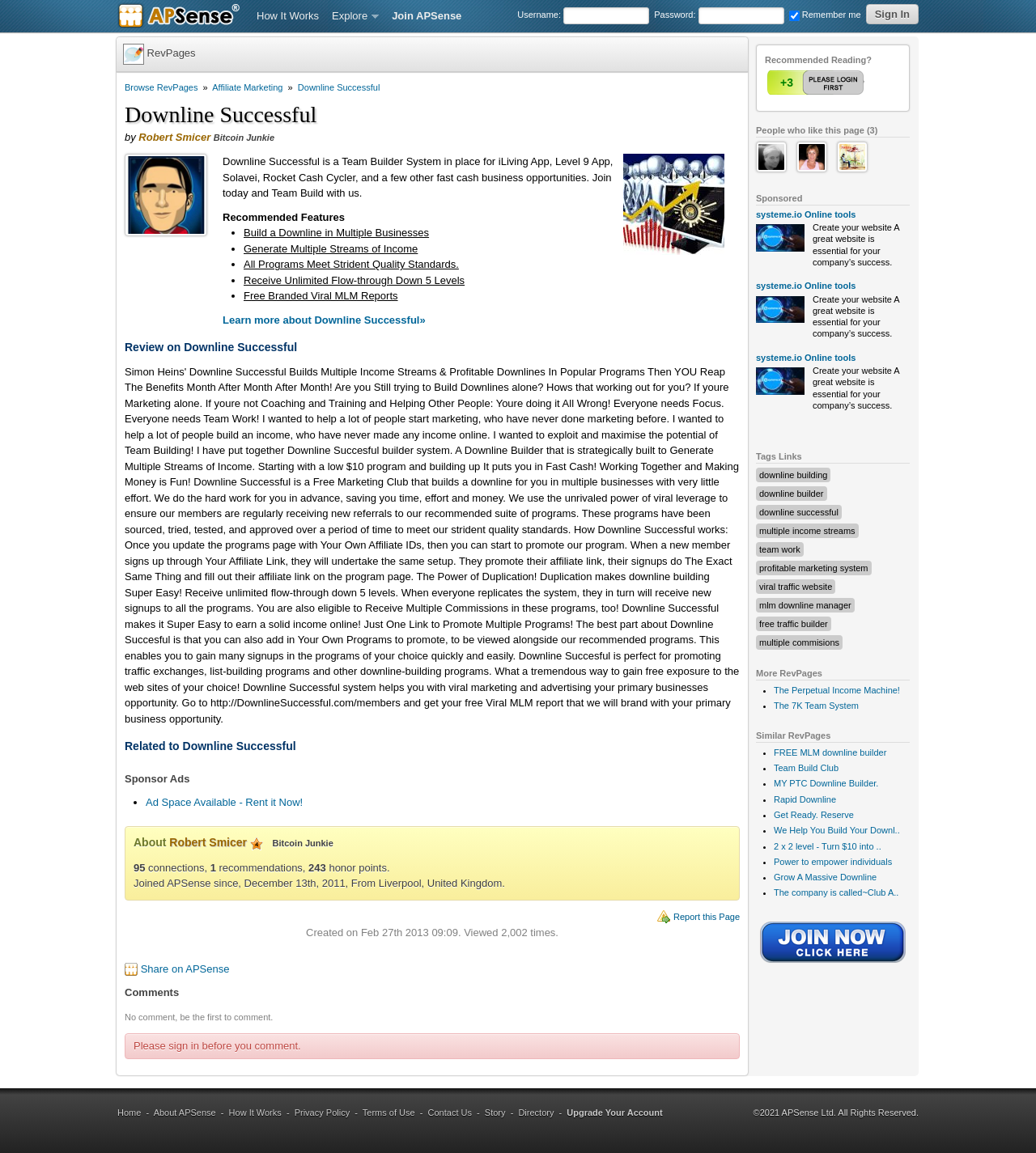Who is the author of the review on Downline Successful?
Please analyze the image and answer the question with as much detail as possible.

The webpage has a heading 'Downline Successful Review by Robert Smicer' which indicates that Robert Smicer is the author of the review on Downline Successful.